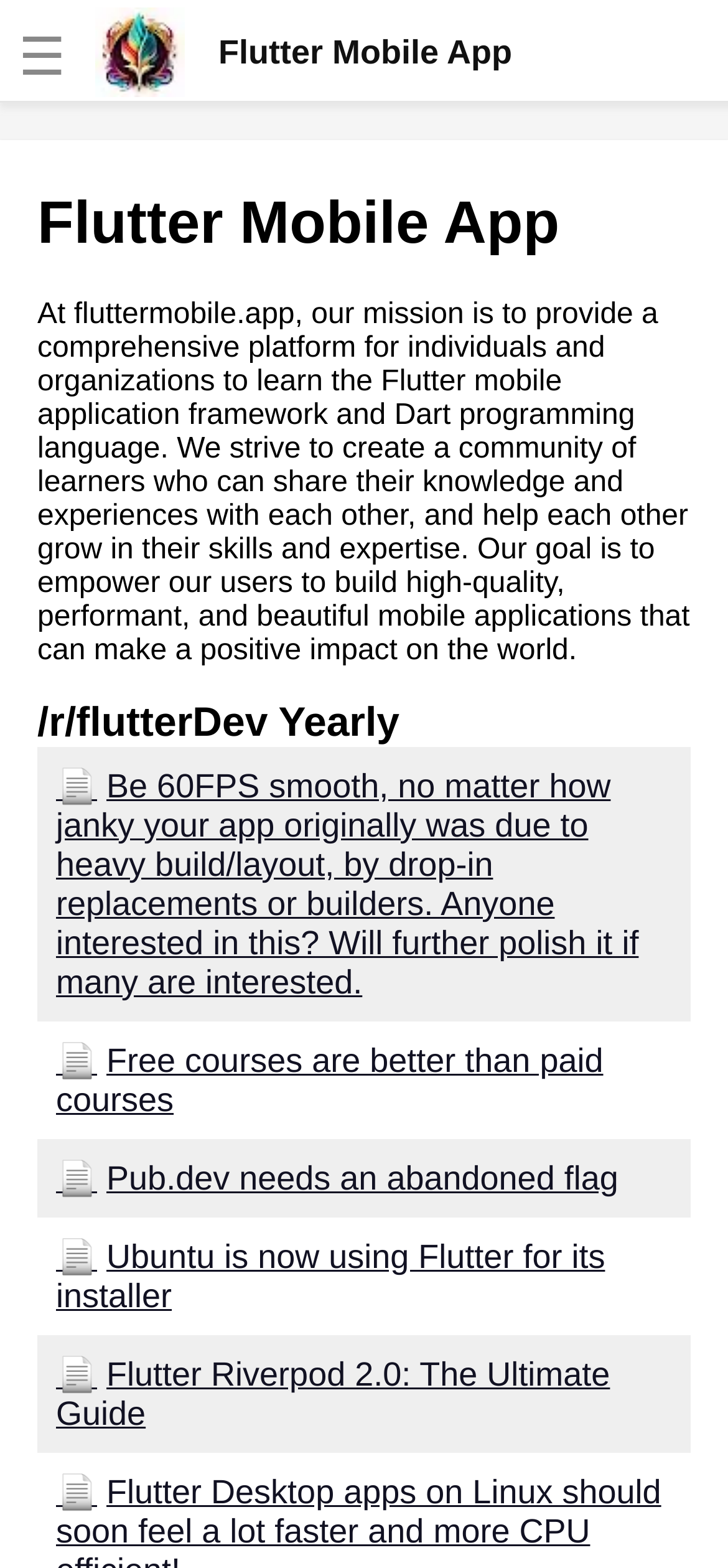Please provide a comprehensive answer to the question based on the screenshot: How many links are there on the webpage?

There are 18 link elements on the webpage, each with a different title, such as 'How to Integrate Firebase with Flutter for Realtime Data Management', 'Flutter Navigation How to Navigate Between Screens', and so on.